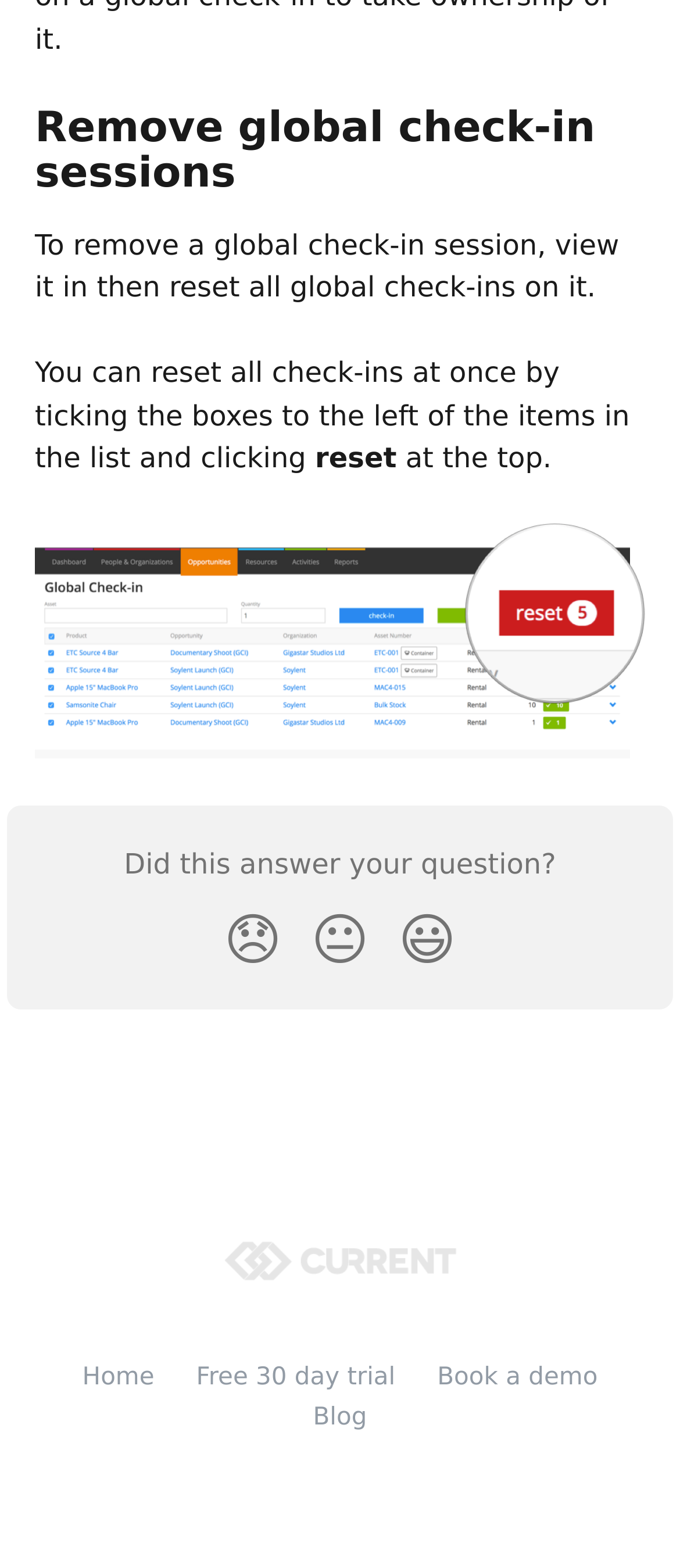Please identify the bounding box coordinates of the clickable area that will allow you to execute the instruction: "Visit the Current RMS Guides".

[0.314, 0.792, 0.686, 0.815]